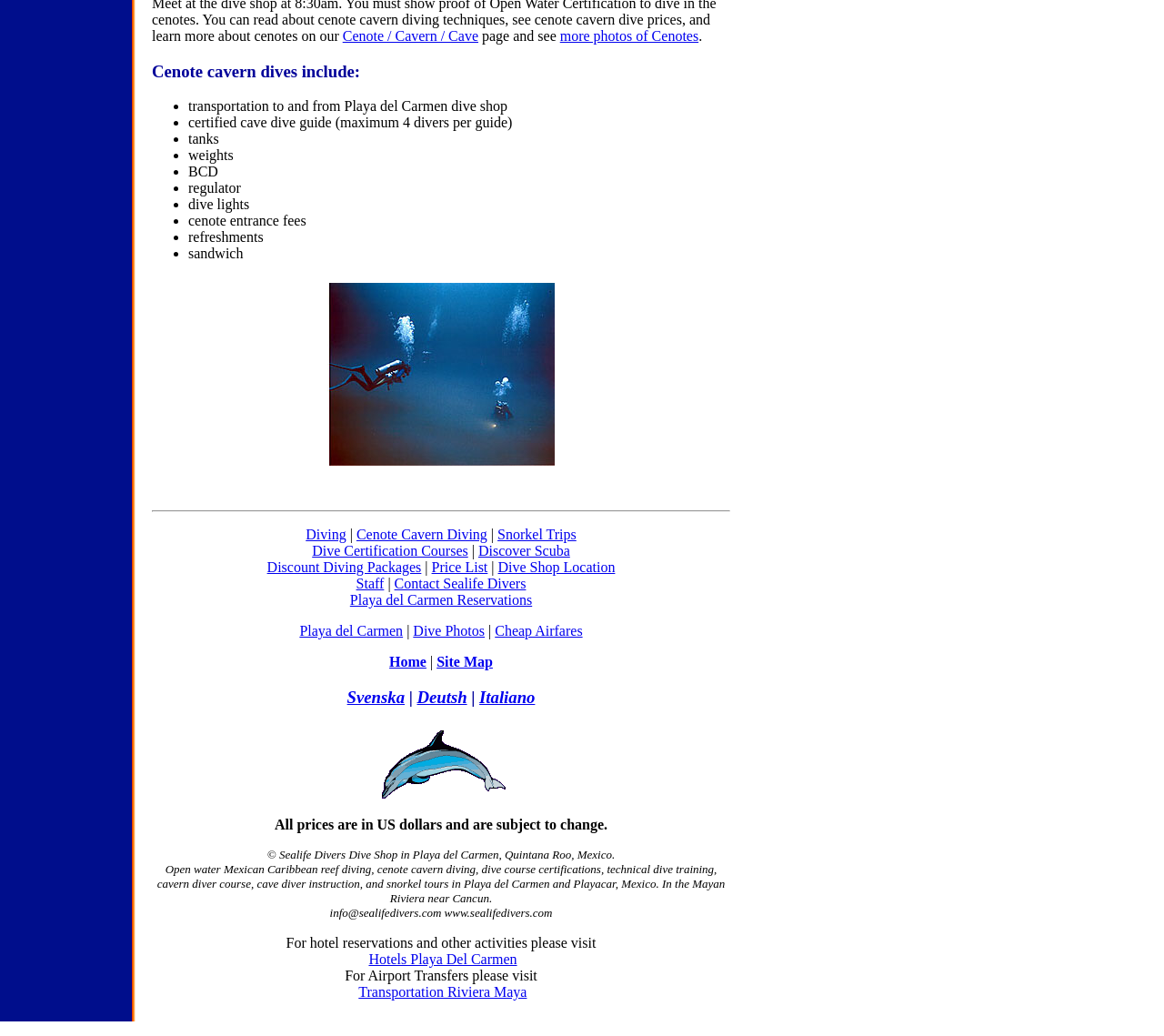Provide the bounding box coordinates for the UI element described in this sentence: "Cenote / Cavern / Cave". The coordinates should be four float values between 0 and 1, i.e., [left, top, right, bottom].

[0.294, 0.027, 0.411, 0.042]